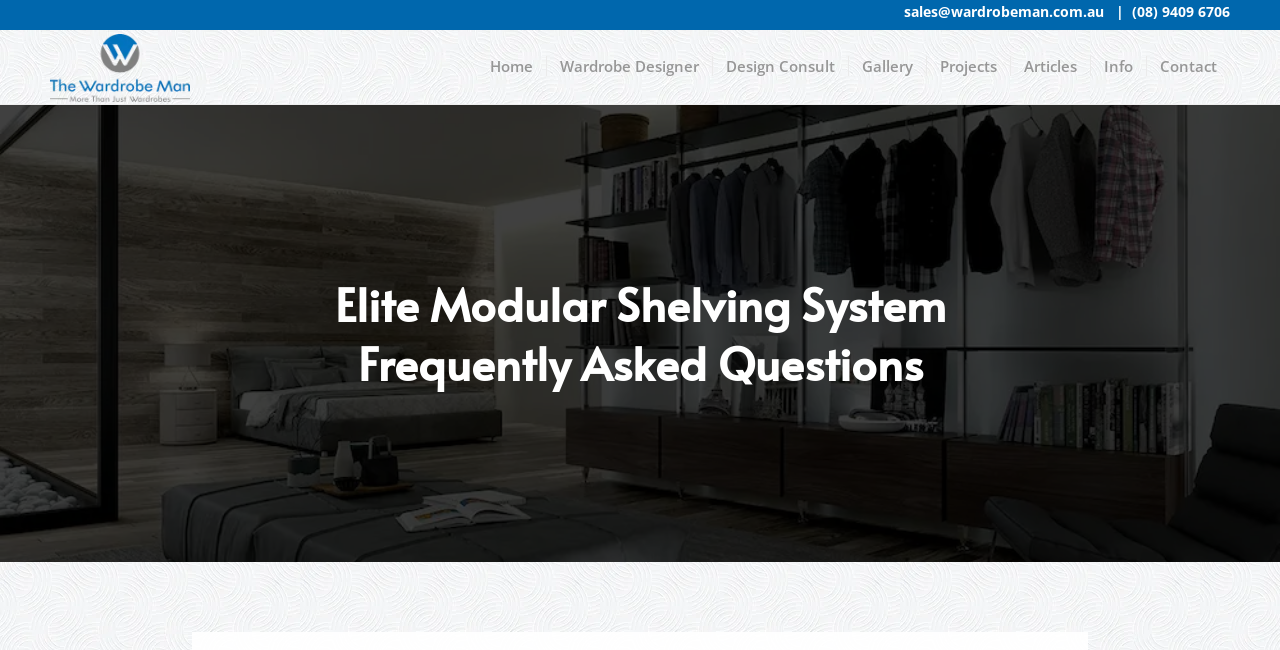Please find the bounding box coordinates of the clickable region needed to complete the following instruction: "Get information about the Elite Modular Shelving System". The bounding box coordinates must consist of four float numbers between 0 and 1, i.e., [left, top, right, bottom].

[0.175, 0.423, 0.825, 0.603]